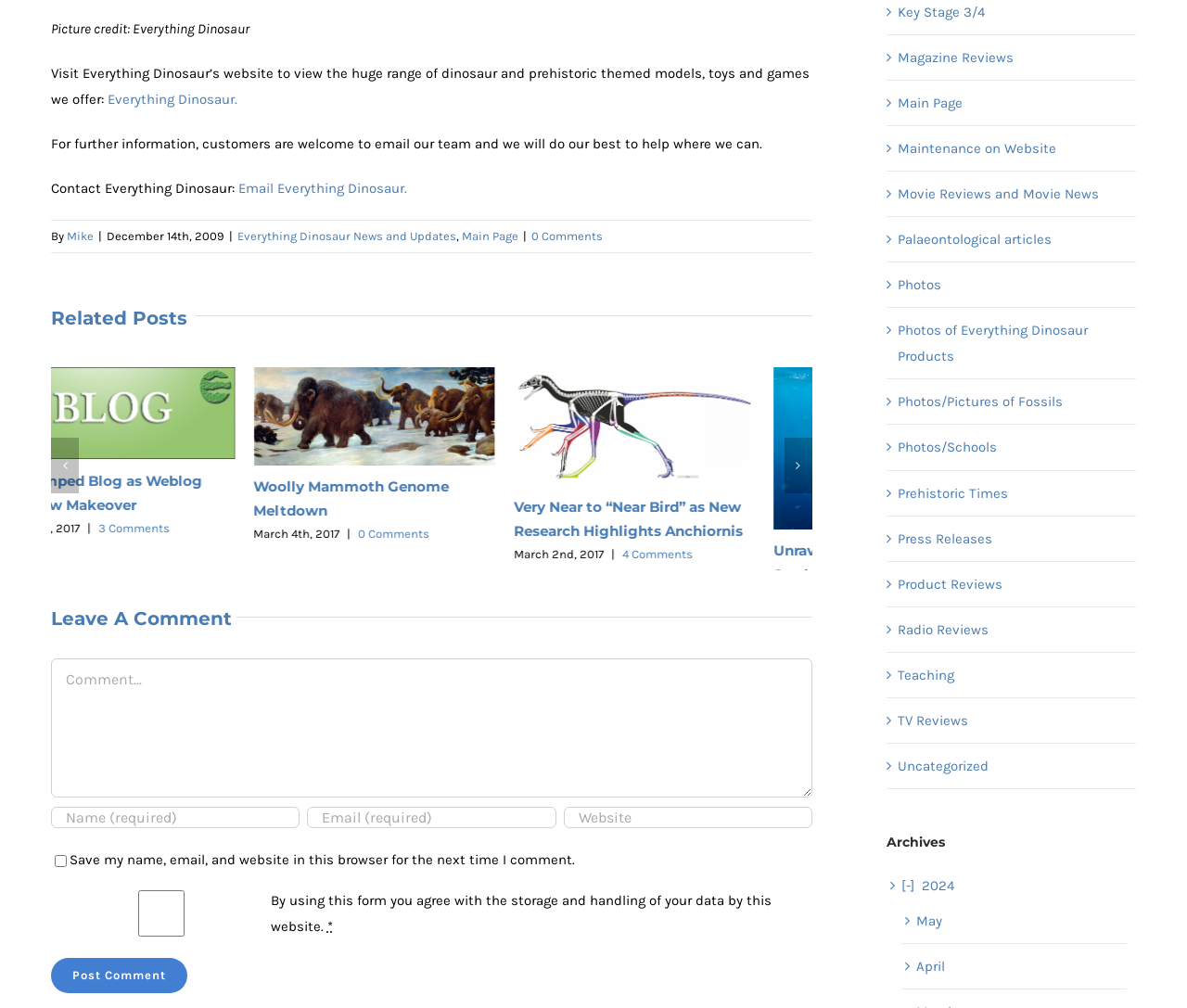What is the date of the latest article?
Answer the question with as much detail as you can, using the image as a reference.

The date of the latest article can be found in the StaticText element with ID 267, which is a child element of the Root Element and has the text 'December 14th, 2009'.